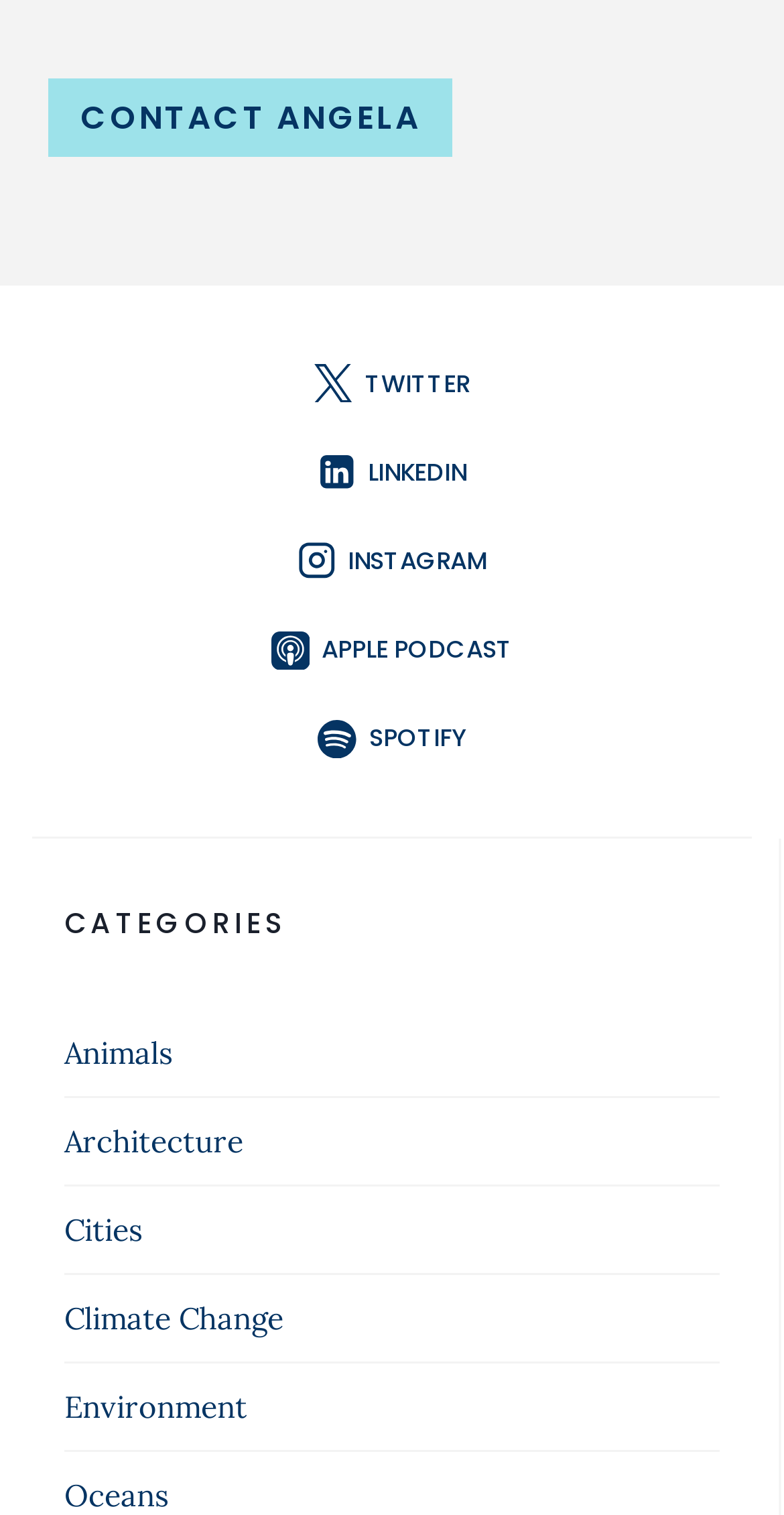Extract the bounding box coordinates for the UI element described as: "Environment".

[0.082, 0.917, 0.315, 0.942]